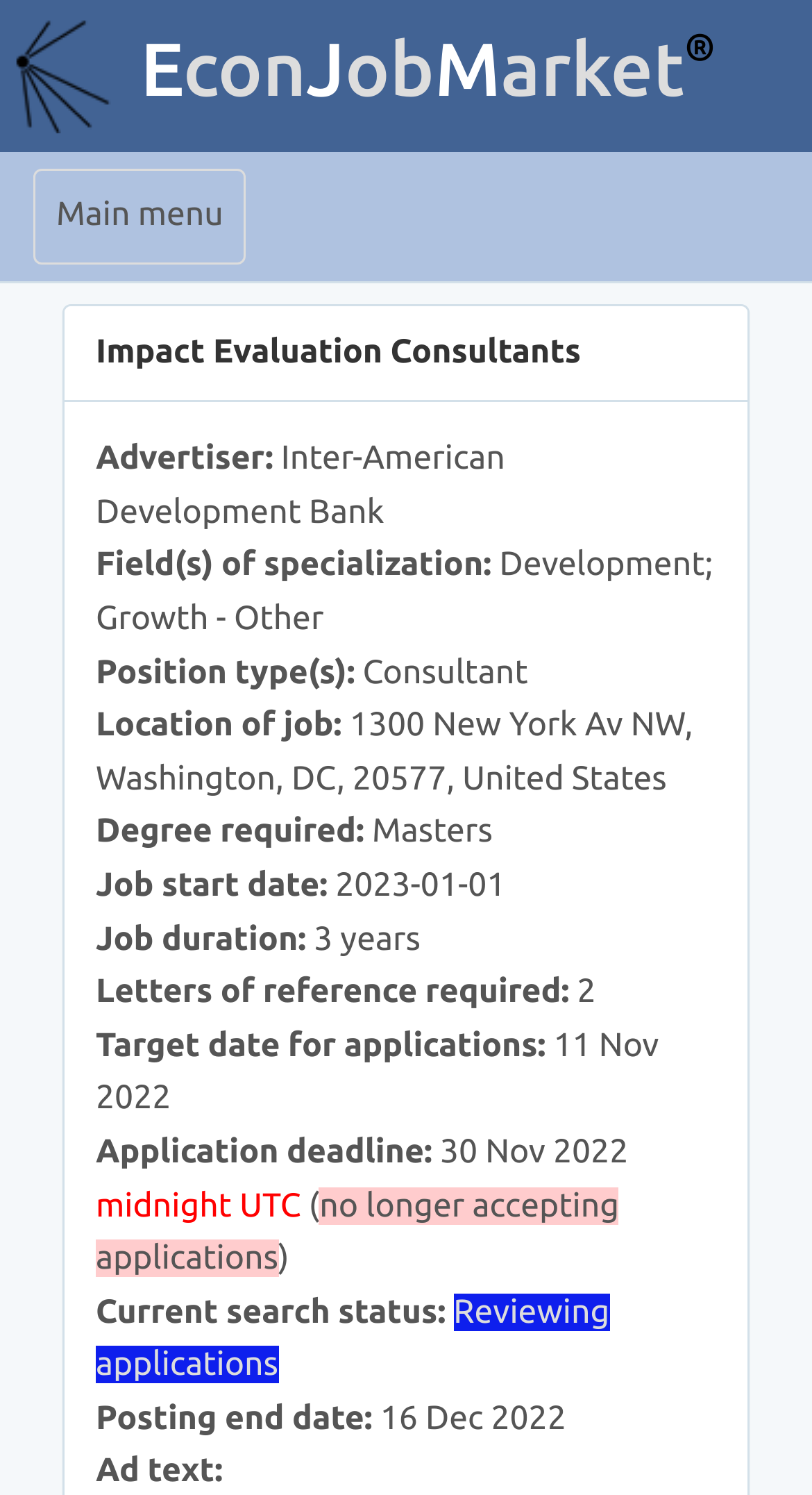Using the information shown in the image, answer the question with as much detail as possible: What is the name of the organization posting the job?

I found the answer by looking at the 'Advertiser:' section, which mentions 'Inter-American Development Bank' as the organization posting the job.